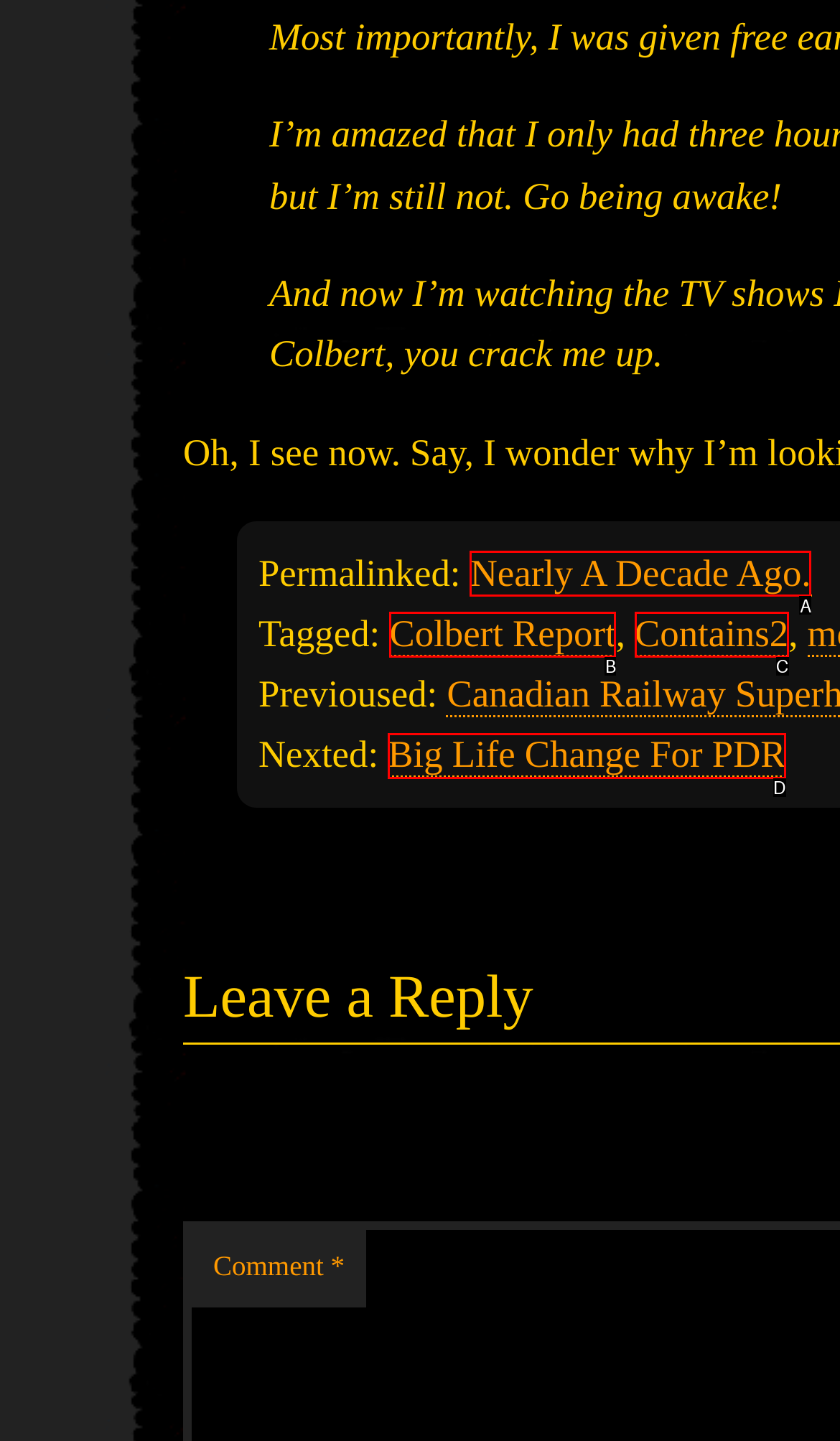Identify the UI element described as: Big Life Change For PDR
Answer with the option's letter directly.

D